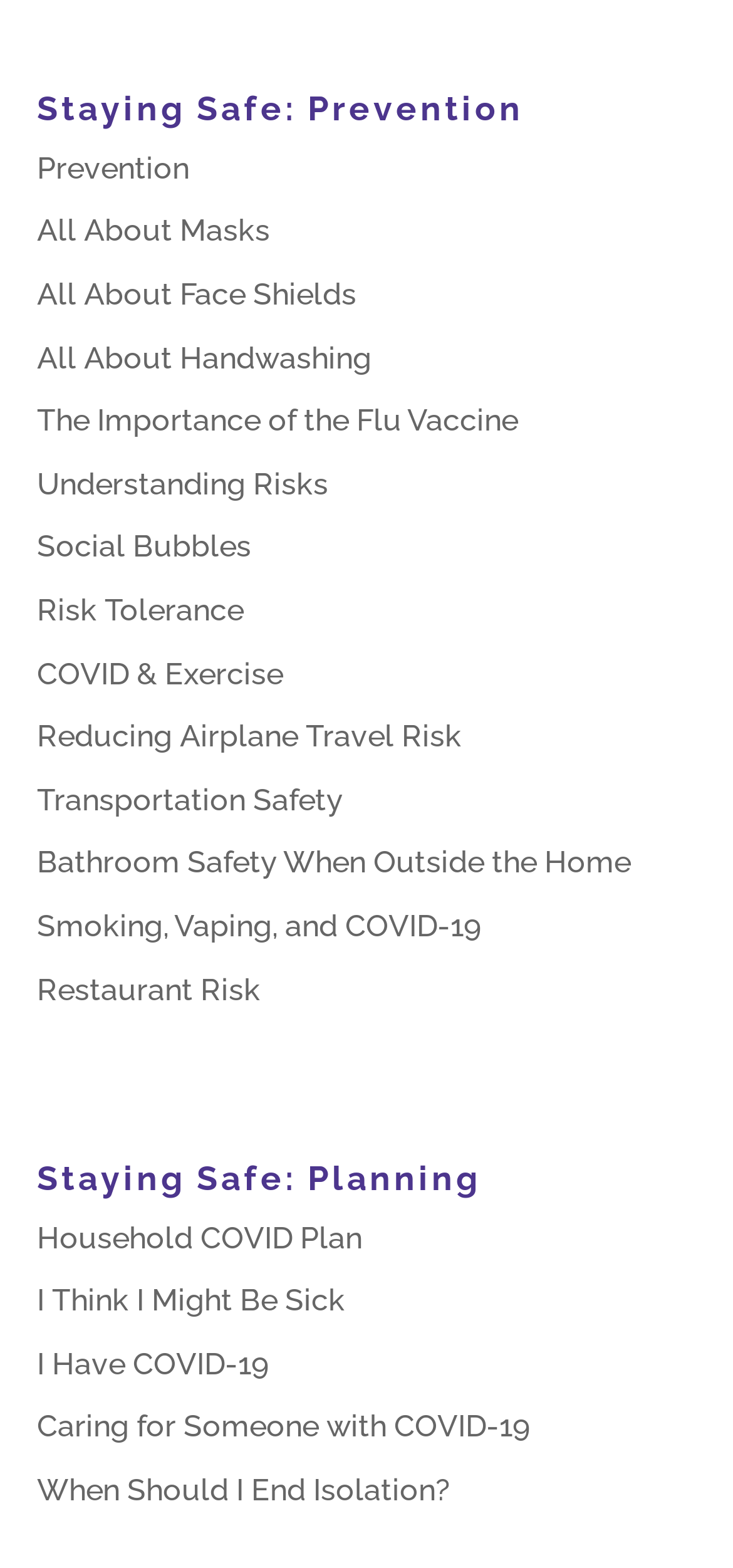Highlight the bounding box coordinates of the element that should be clicked to carry out the following instruction: "click on Prevention". The coordinates must be given as four float numbers ranging from 0 to 1, i.e., [left, top, right, bottom].

[0.05, 0.096, 0.258, 0.119]